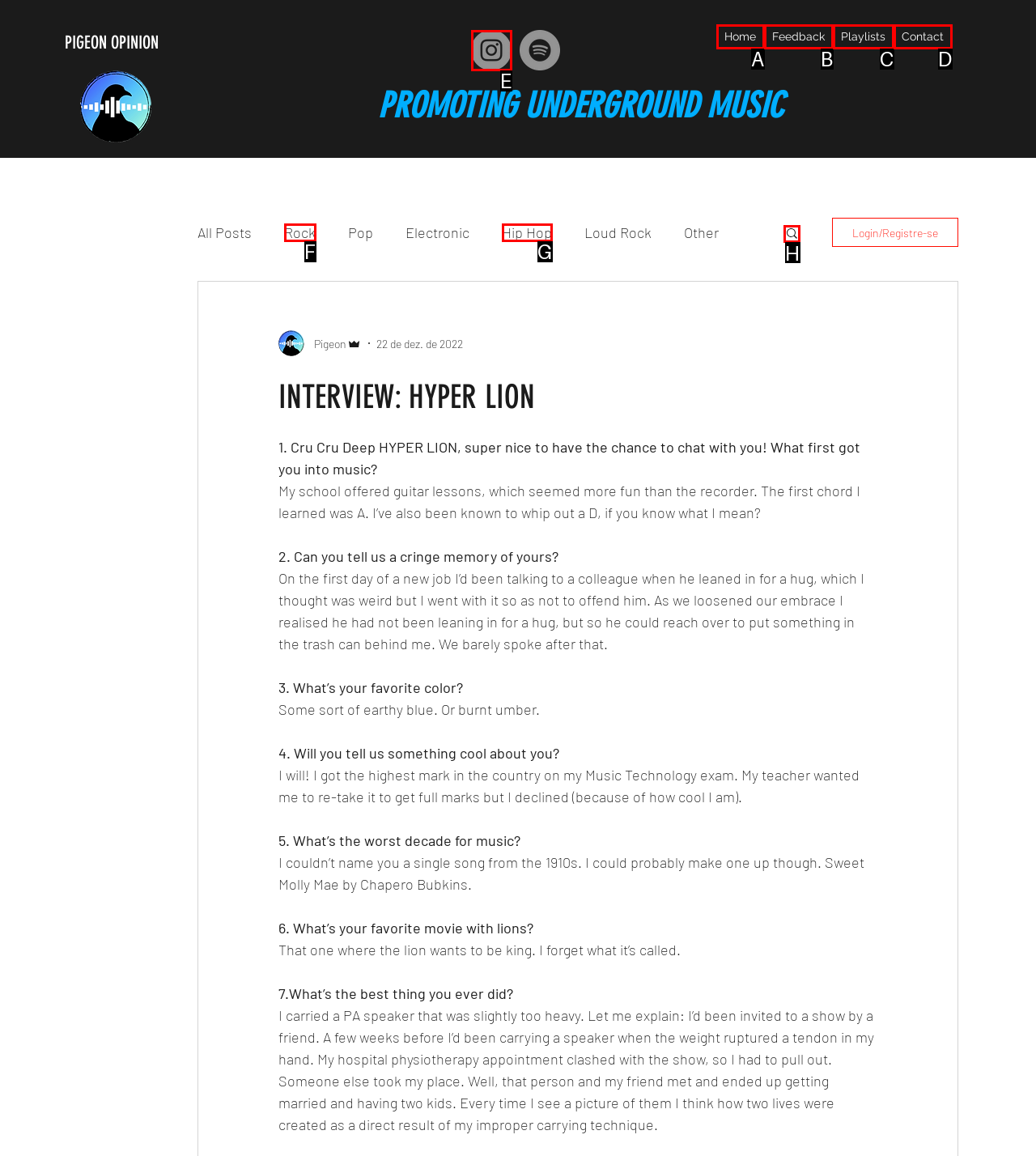Please identify the correct UI element to click for the task: Search using the 'Buscar' button Respond with the letter of the appropriate option.

H